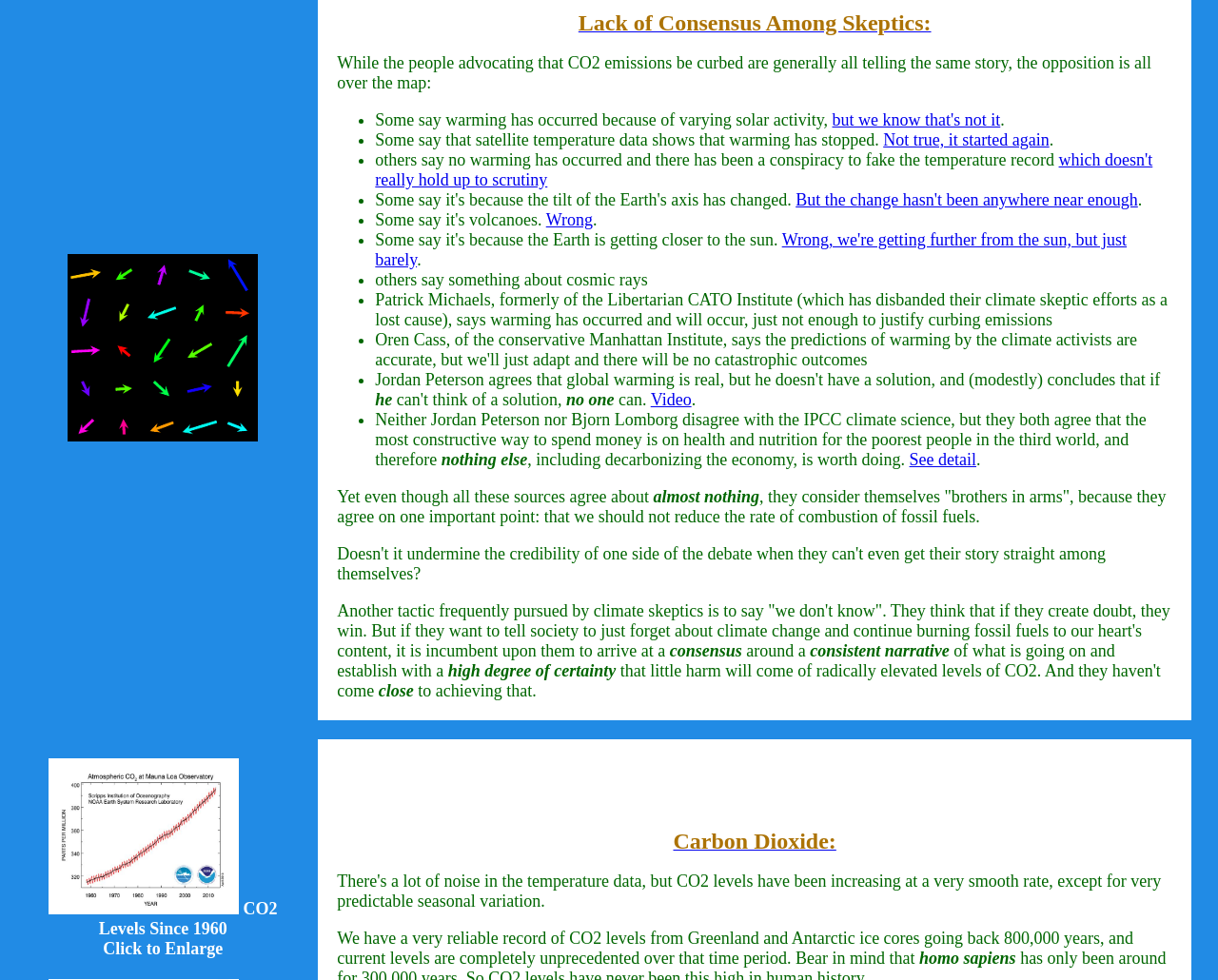Specify the bounding box coordinates of the region I need to click to perform the following instruction: "Click on 'Video'". The coordinates must be four float numbers in the range of 0 to 1, i.e., [left, top, right, bottom].

[0.534, 0.398, 0.568, 0.417]